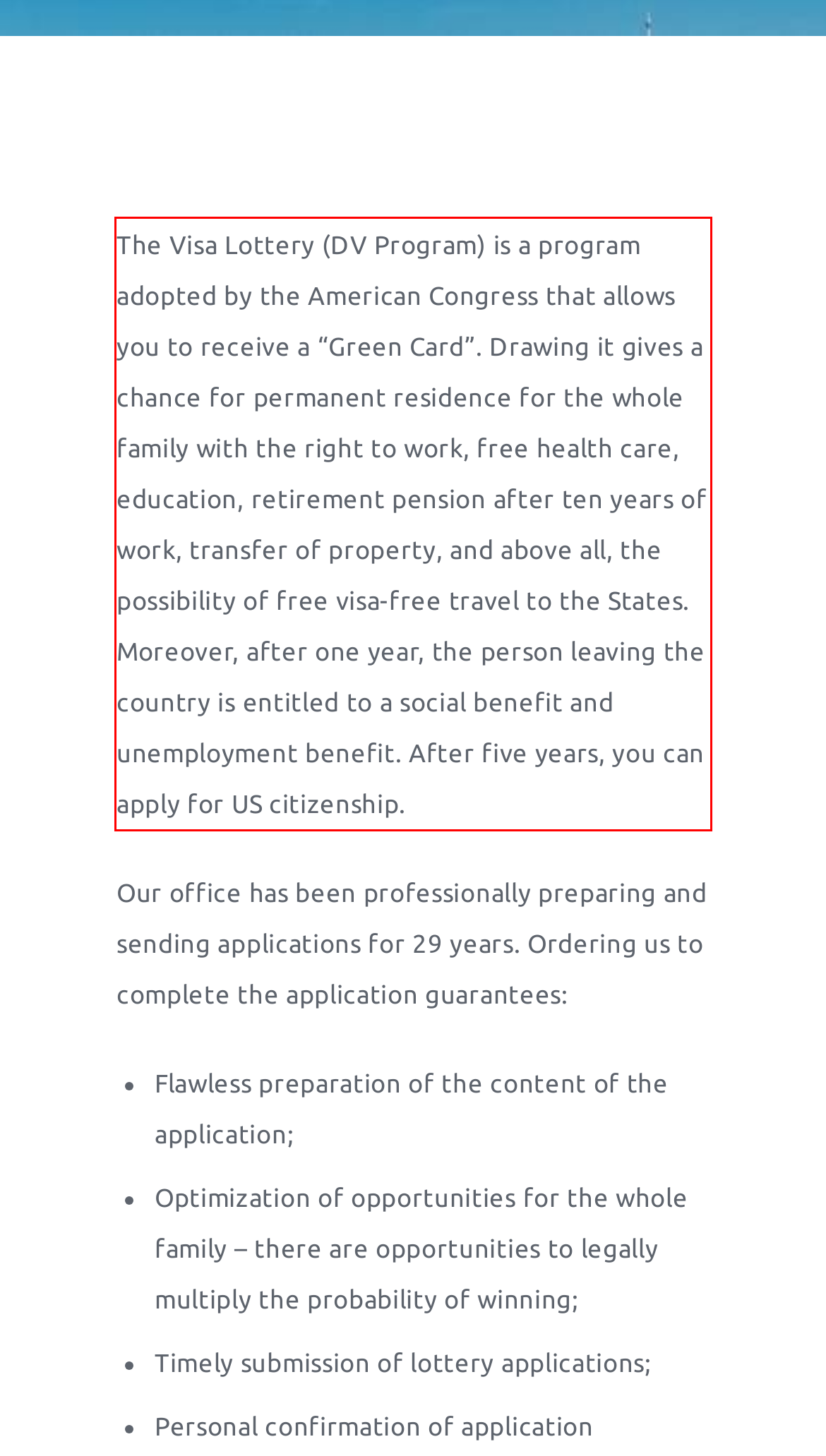You are given a webpage screenshot with a red bounding box around a UI element. Extract and generate the text inside this red bounding box.

The Visa Lottery (DV Program) is a program adopted by the American Congress that allows you to receive a “Green Card”. Drawing it gives a chance for permanent residence for the whole family with the right to work, free health care, education, retirement pension after ten years of work, transfer of property, and above all, the possibility of free visa-free travel to the States. Moreover, after one year, the person leaving the country is entitled to a social benefit and unemployment benefit. After five years, you can apply for US citizenship.